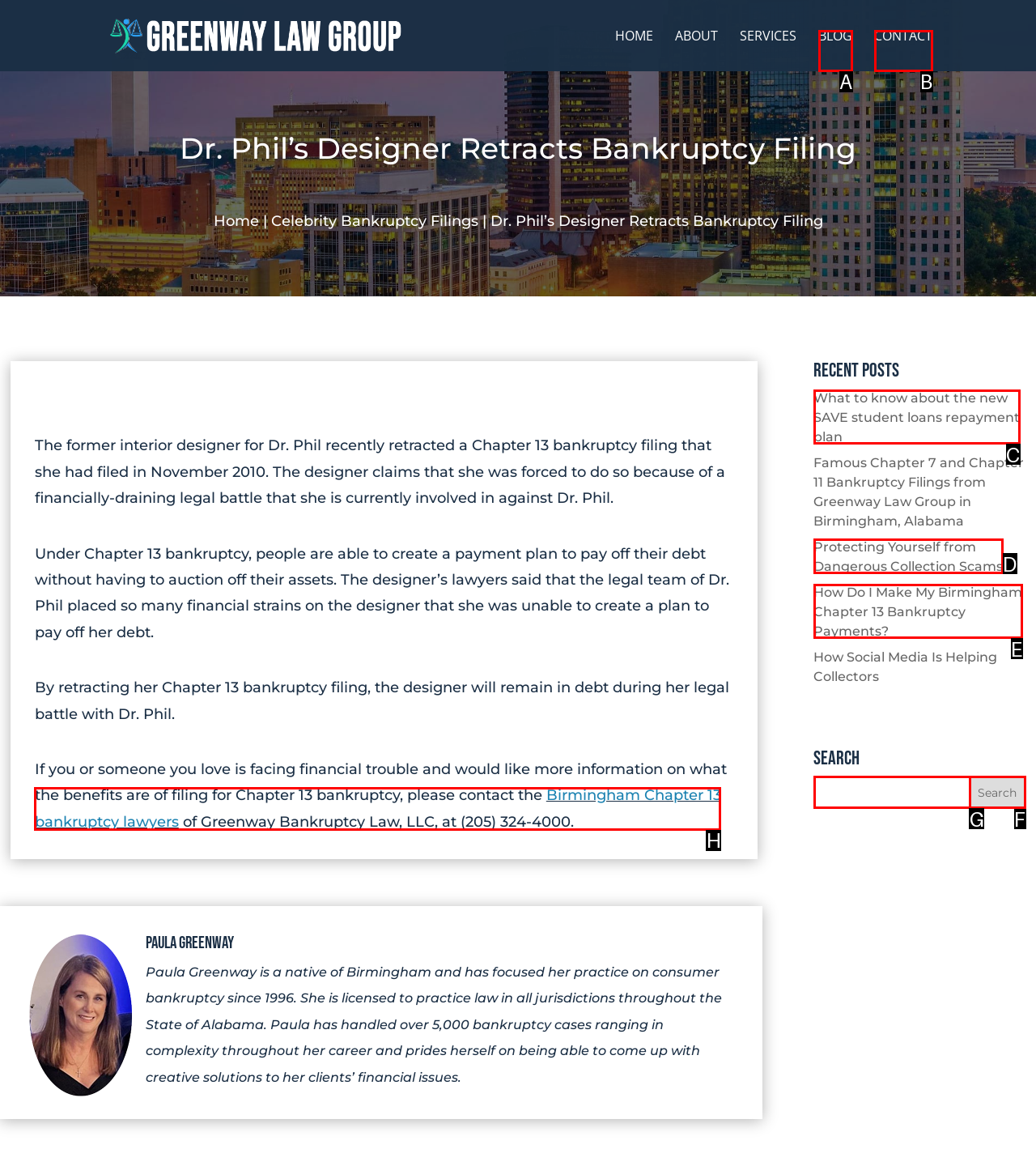Which choice should you pick to execute the task: Contact Birmingham Chapter 13 bankruptcy lawyers
Respond with the letter associated with the correct option only.

H